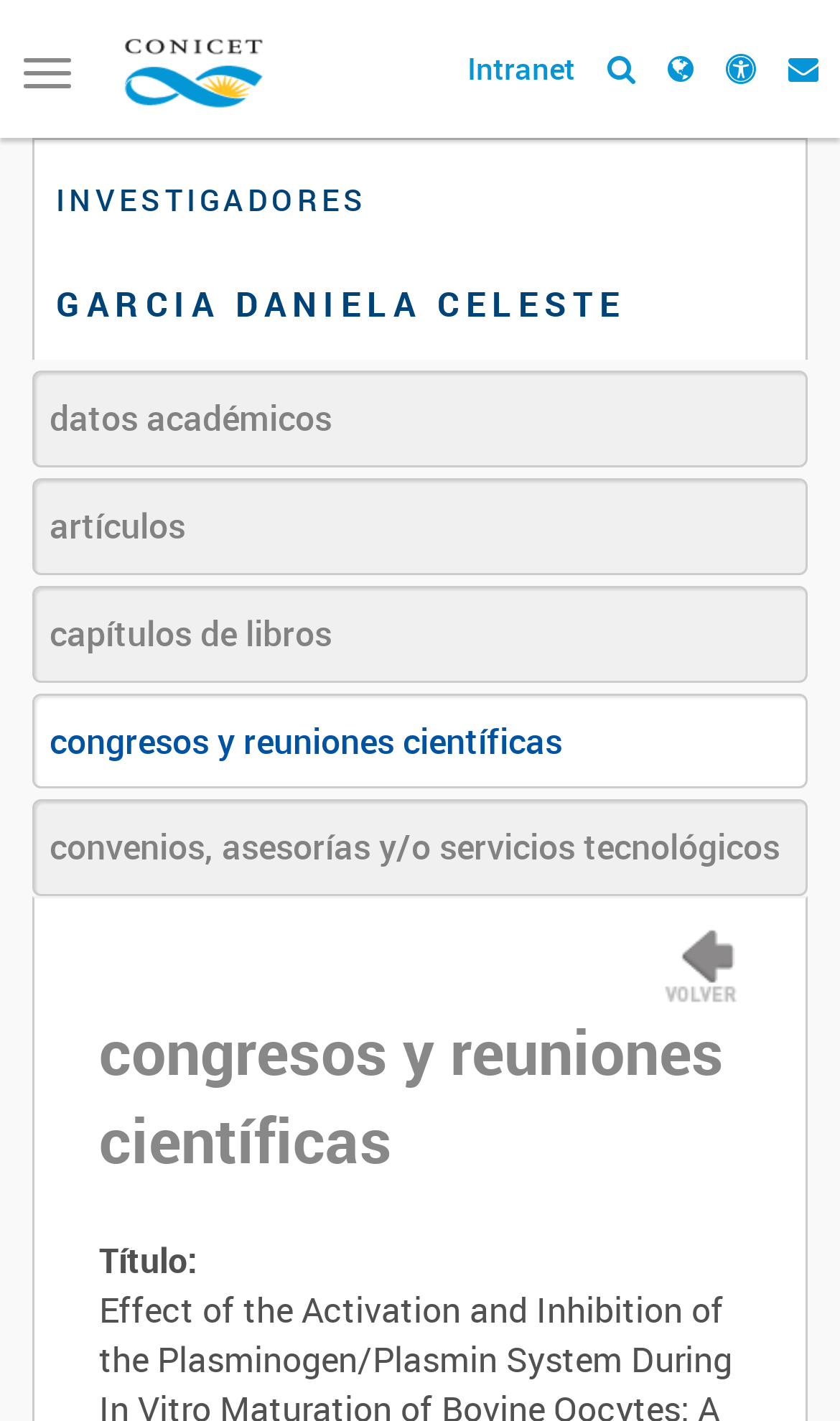Identify the bounding box coordinates of the clickable section necessary to follow the following instruction: "Toggle navigation". The coordinates should be presented as four float numbers from 0 to 1, i.e., [left, top, right, bottom].

[0.0, 0.026, 0.113, 0.077]